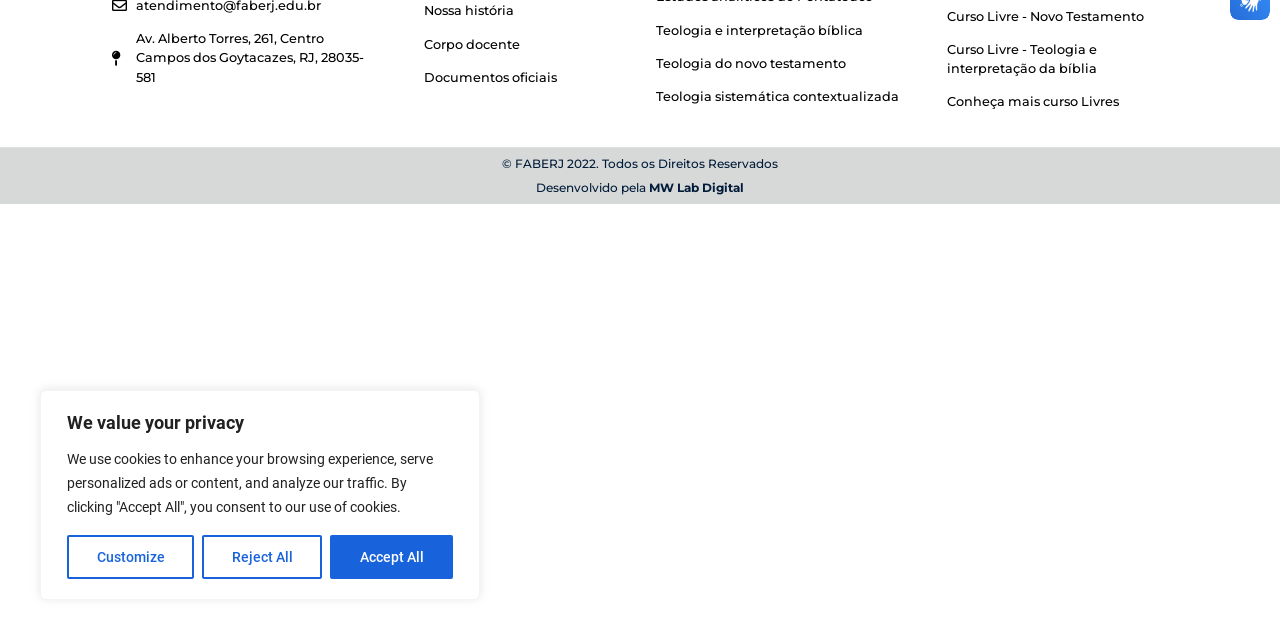Return the bounding box coordinates of the UI element that corresponds to this description: "Corpo docente". The coordinates must be given as four float numbers in the range of 0 and 1, [left, top, right, bottom].

[0.331, 0.054, 0.497, 0.084]